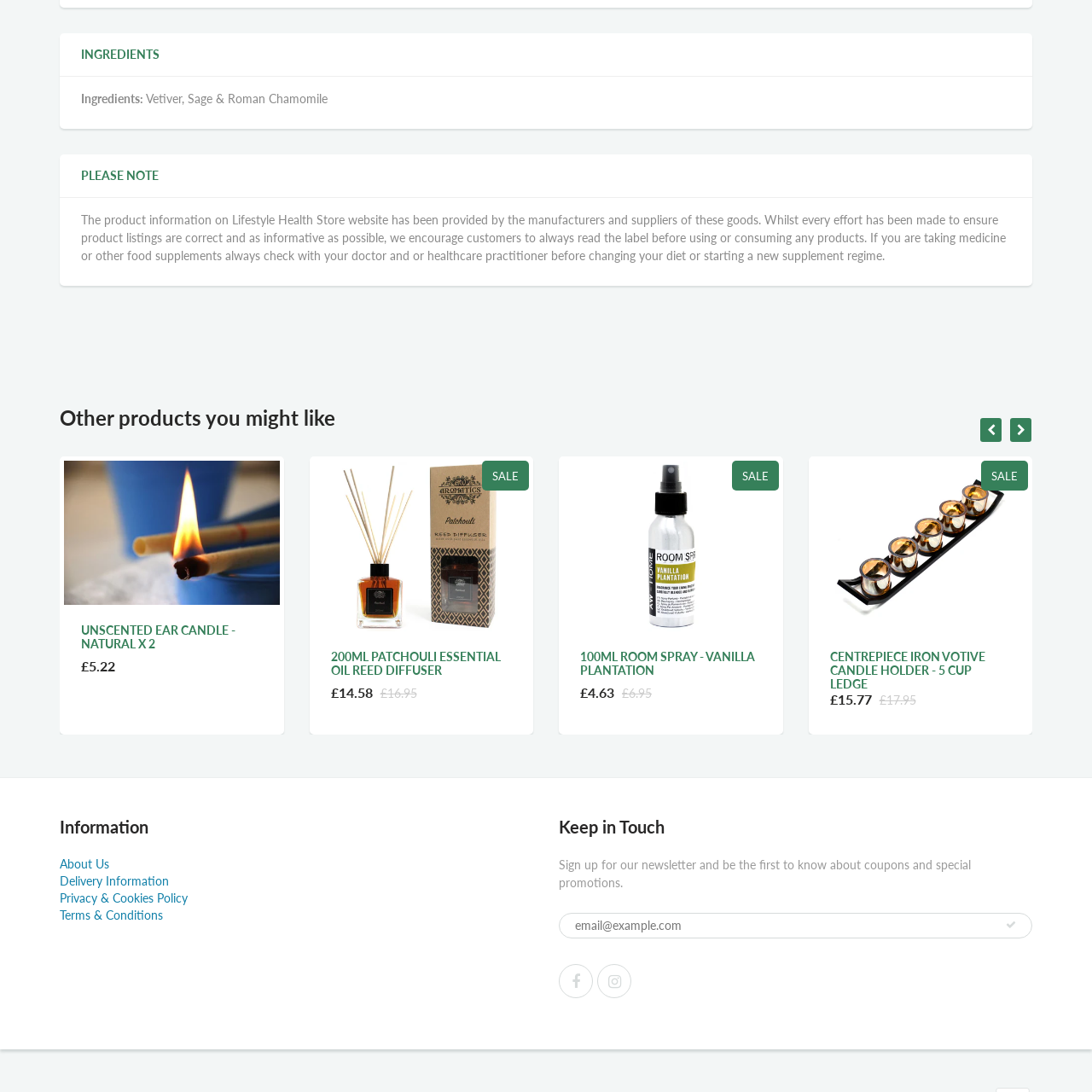Give an in-depth description of the image within the red border.

This image showcases a bottle of 200ml Patchouli Essential Oil Reed Diffuser, a popular choice for enhancing the ambiance of any space with its rich, earthy aroma. Reed diffusers are known for their elegant design and ability to release fragrance gradually, making them an ideal option for those seeking a continuous scent experience. The product is often featured in home decor and wellness categories, appealing to individuals looking to create a soothing environment. The diffuser's attractive packaging makes it not only functional but also a stylish addition to home decor. Priced at £14.58, this item is currently on sale, making it an appealing option for fragrance enthusiasts and home fragrance newcomers alike.